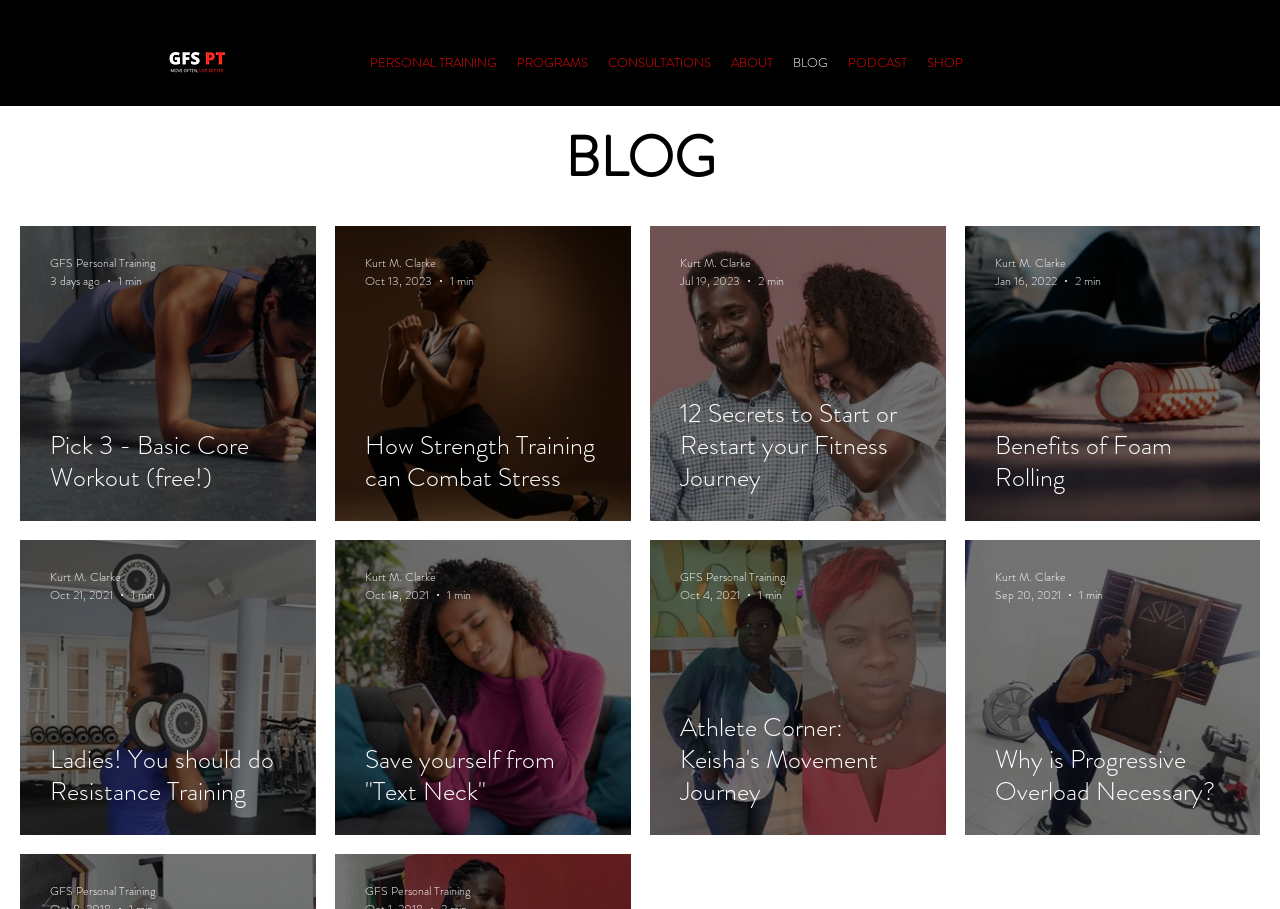How many navigation links are there?
Using the information presented in the image, please offer a detailed response to the question.

I counted the number of link elements under the navigation element labeled 'Site'. There are 8 of them.